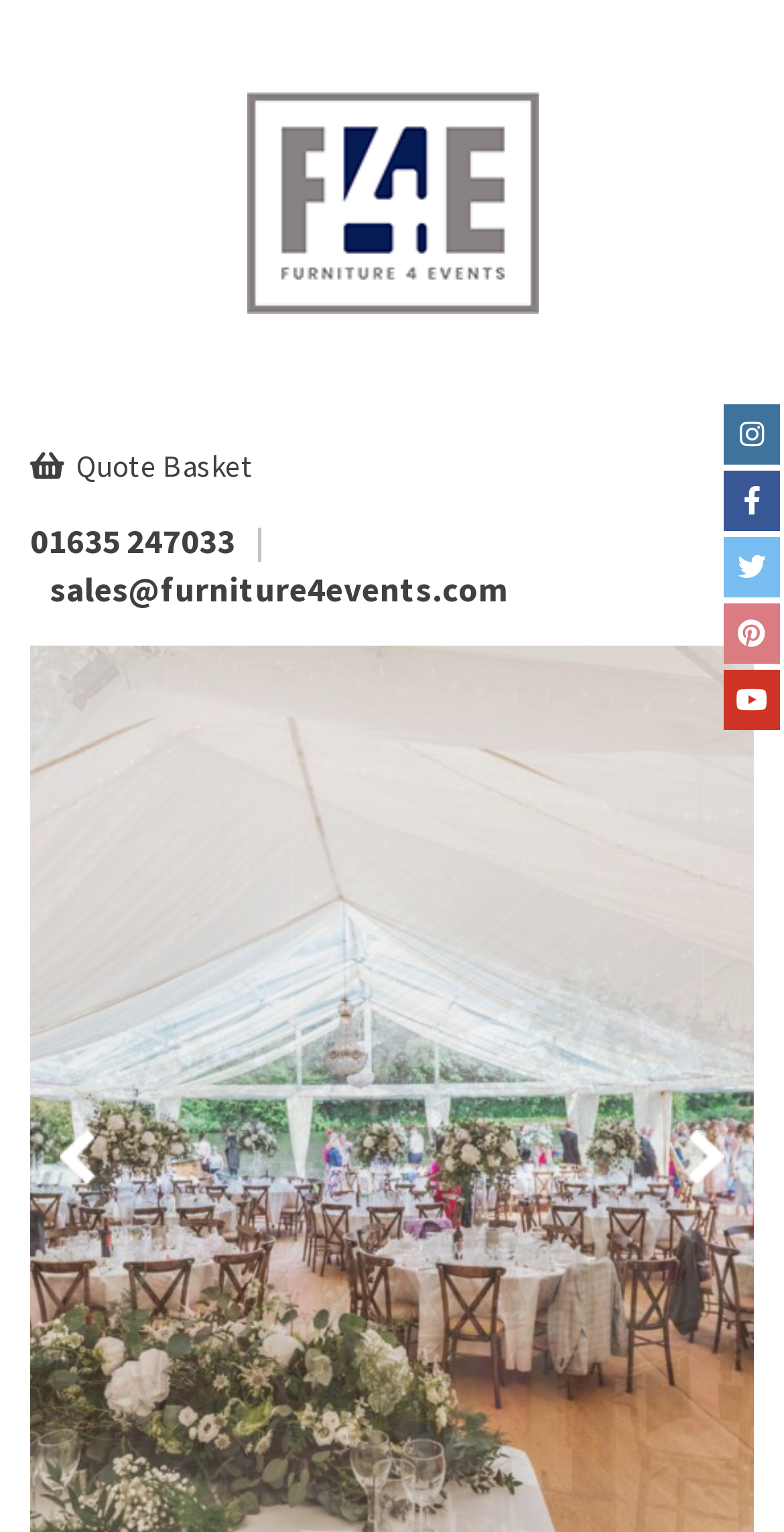Identify the bounding box coordinates of the part that should be clicked to carry out this instruction: "Get a quote".

[0.038, 0.27, 0.962, 0.318]